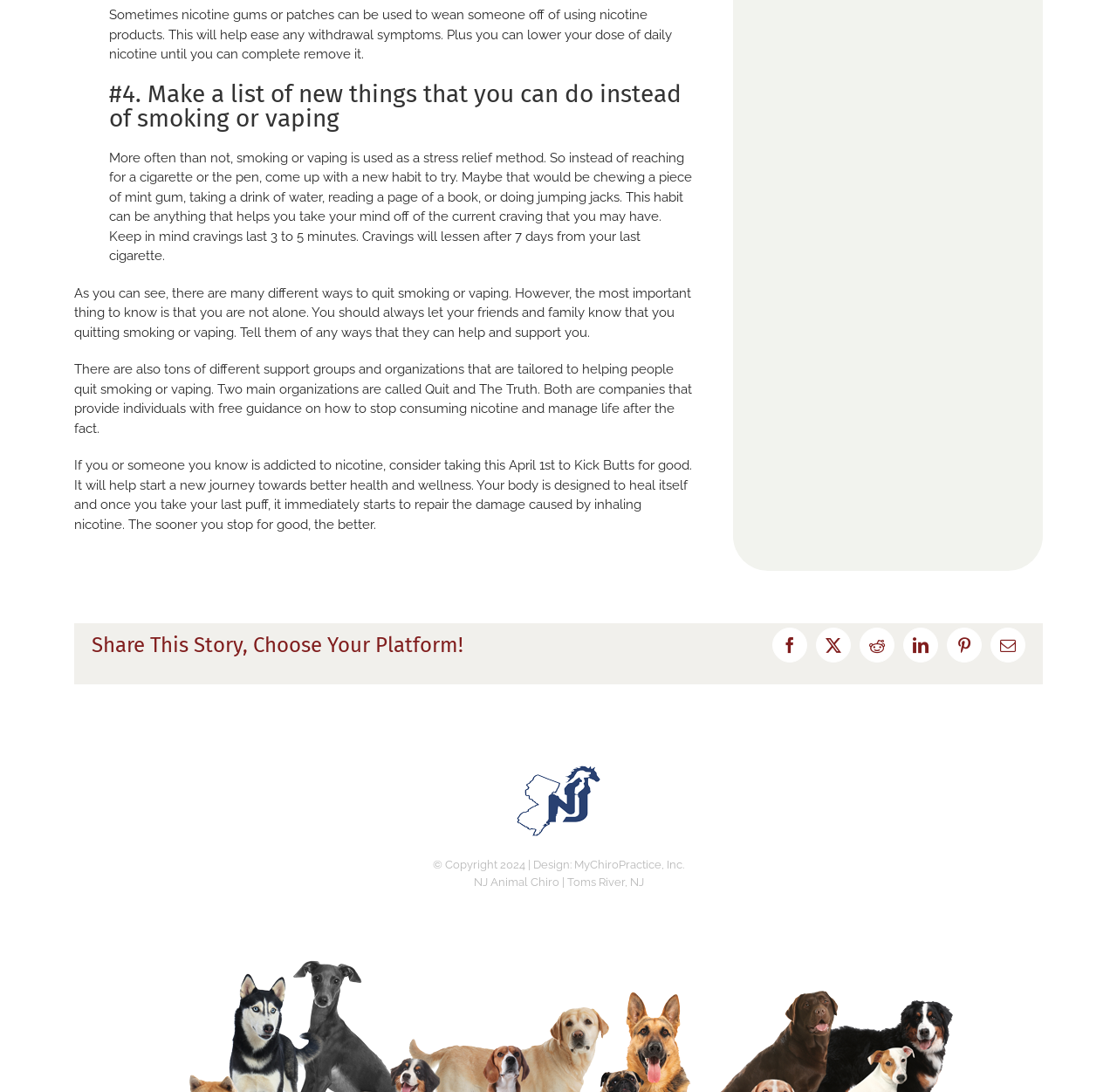Please study the image and answer the question comprehensively:
What is the purpose of nicotine gums or patches?

According to the webpage, nicotine gums or patches can be used to wean someone off of using nicotine products, which will help ease any withdrawal symptoms. This is mentioned in the first paragraph of the webpage.